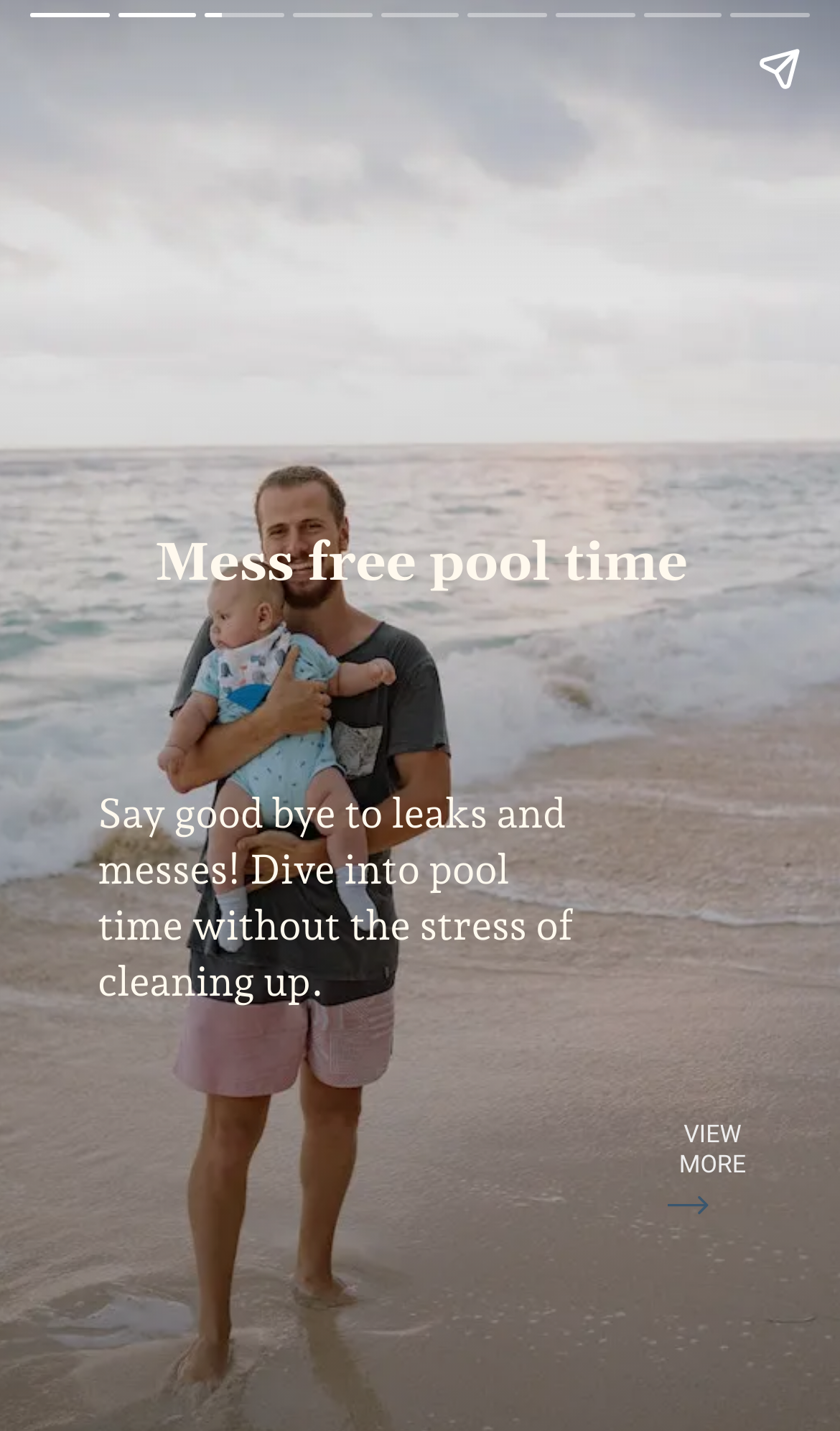How many navigation buttons are present?
Analyze the image and deliver a detailed answer to the question.

There are three navigation buttons present: 'Previous page', 'Next page', and 'Share story'. These buttons allow users to navigate through the website.